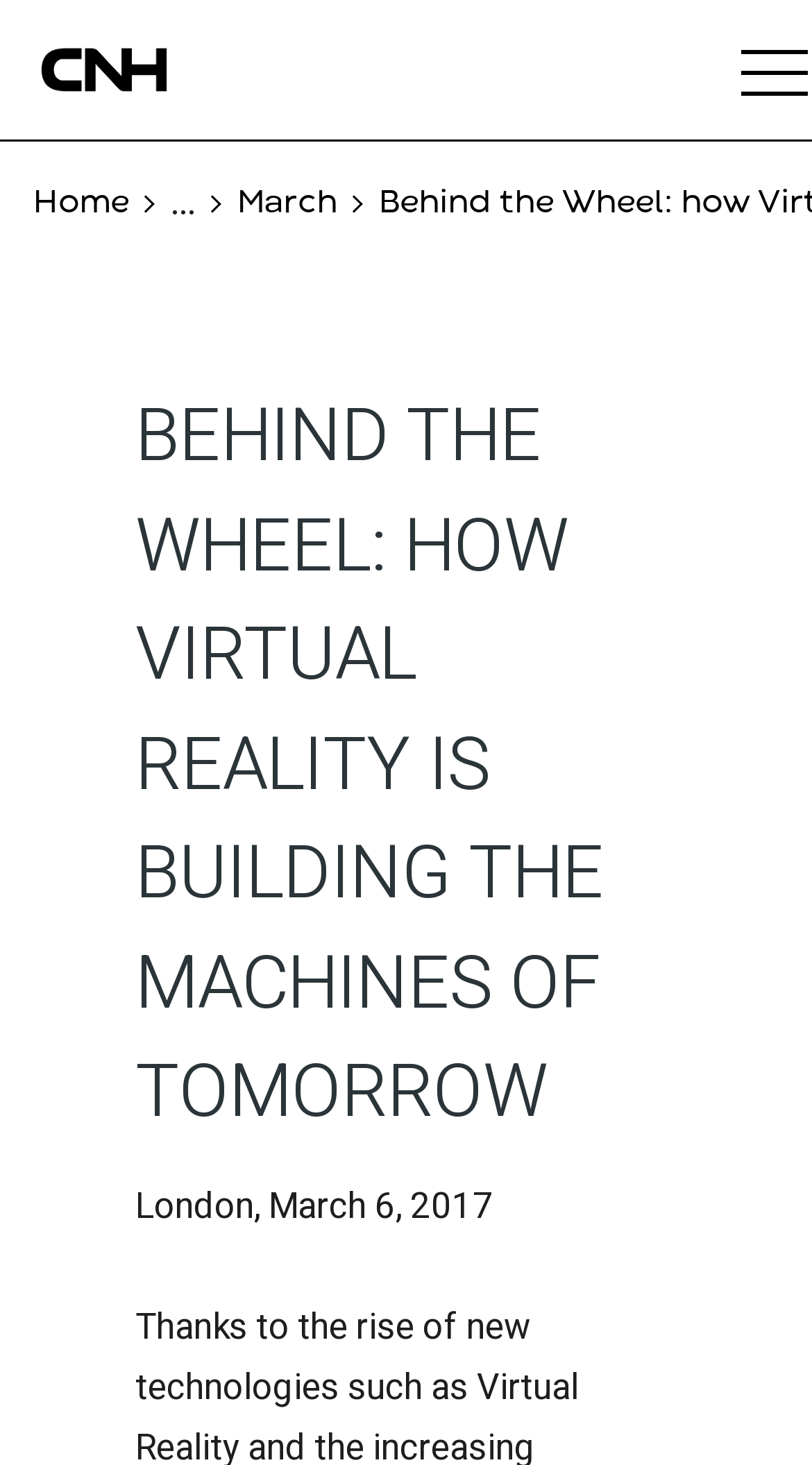Generate a detailed explanation of the webpage's features and information.

The webpage is about an article titled "Behind the Wheel: how Virtual Reality is building the machines of tomorrow" from CNH. At the top-left corner, there is a link. Below it, a navigation section labeled "Breadcrumb" spans the entire width of the page, containing three elements: a "Home" link, an ellipsis, and a "March" link. 

The main heading of the article, "BEHIND THE WHEEL: HOW VIRTUAL REALITY IS BUILDING THE MACHINES OF TOMORROW", is centered and takes up most of the page's width. 

At the bottom of the page, there is a static text "London, March 6, 2017", which appears to be a publication date and location.